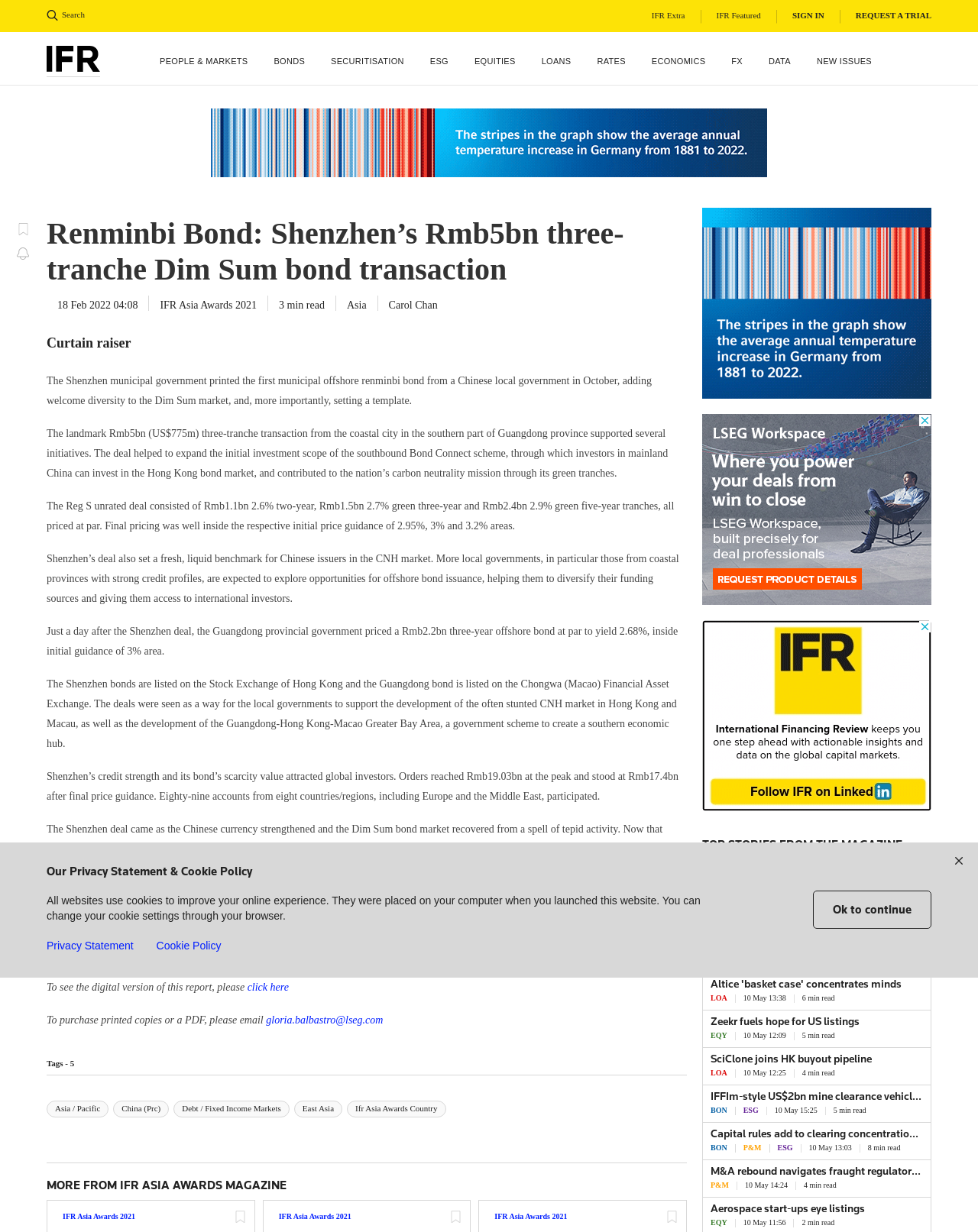What is the yield of the two-year tranche?
Answer the question with as much detail as possible.

The answer can be found in the second paragraph of the article, which states 'The Reg S unrated deal consisted of Rmb1.1bn 2.6% two-year, Rmb1.5bn 2.7% green three-year and Rmb2.4bn 2.9% green five-year tranches...'.